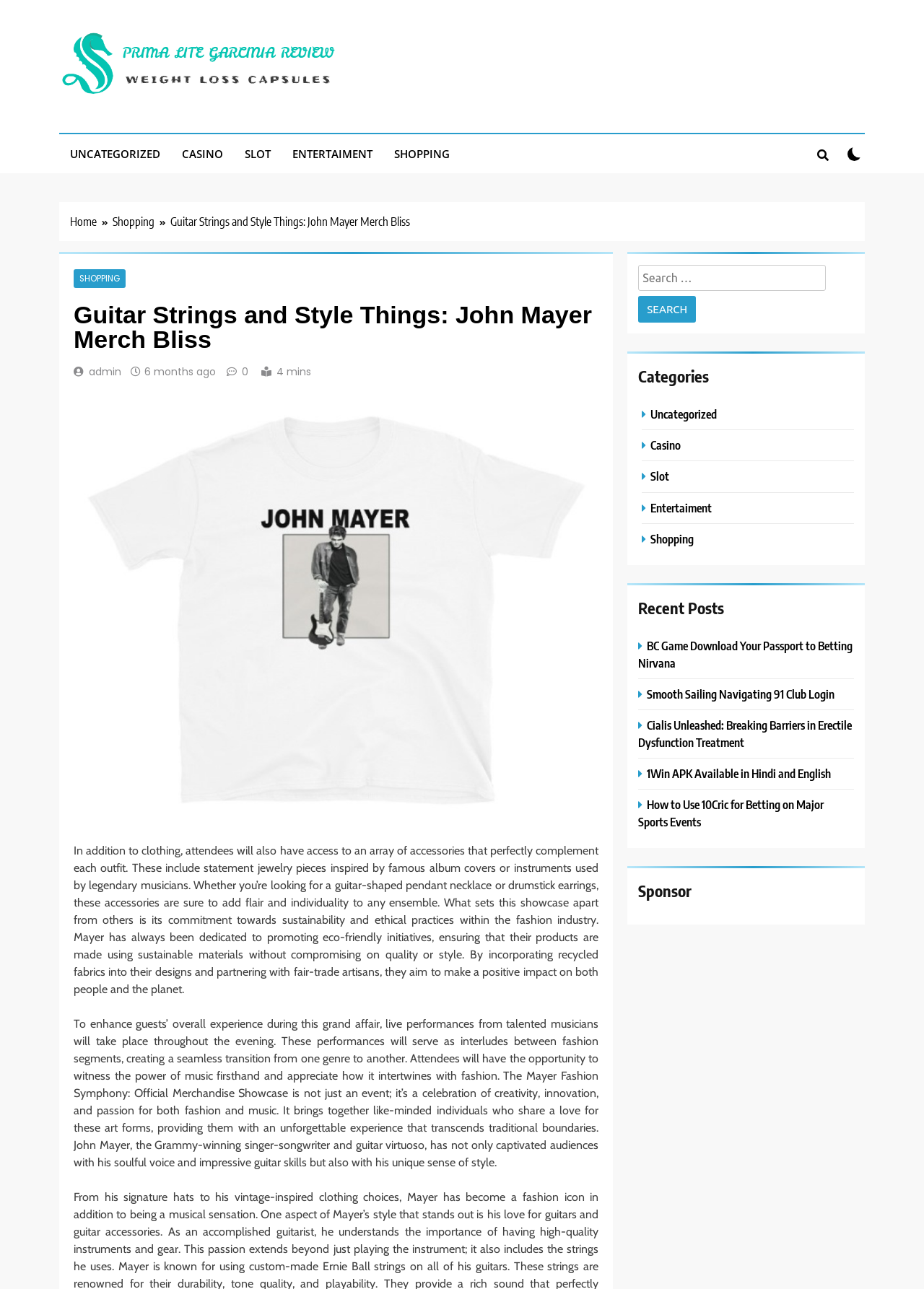Please analyze the image and give a detailed answer to the question:
What is the name of the Grammy-winning singer-songwriter and guitar virtuoso associated with this event?

I found this answer by reading the text that mentions John Mayer as the person behind the event, describing him as a Grammy-winning singer-songwriter and guitar virtuoso.